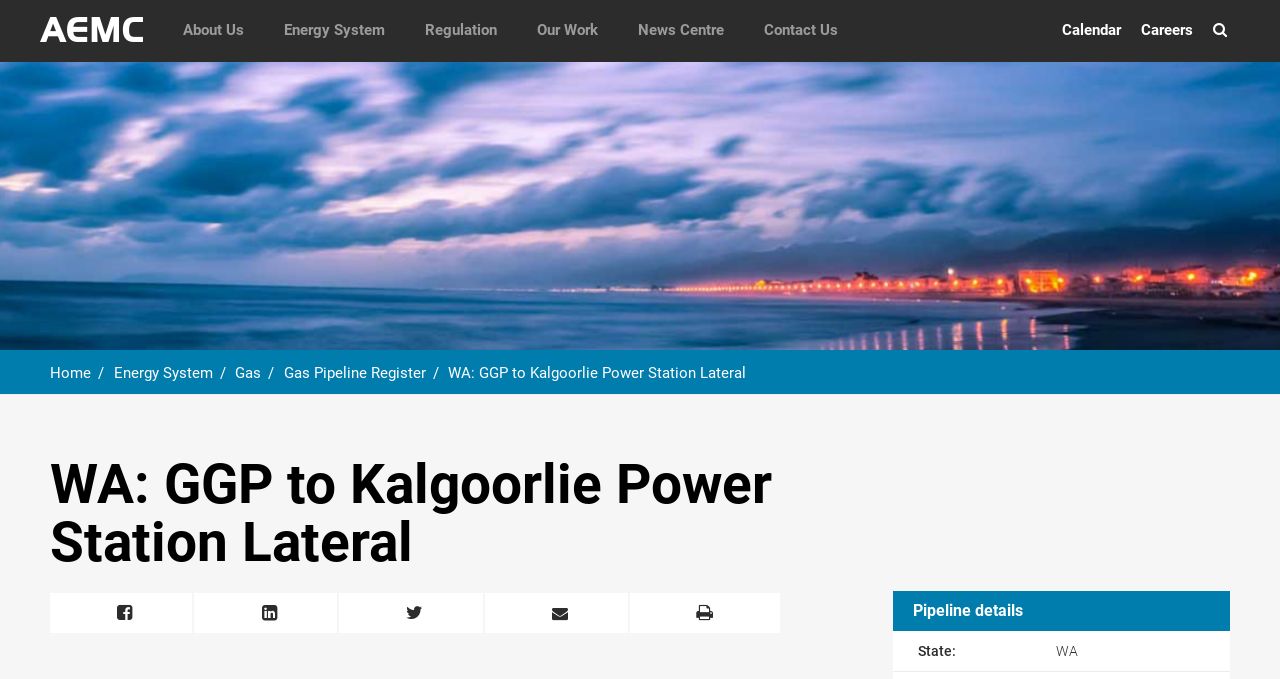Please identify the bounding box coordinates of the area I need to click to accomplish the following instruction: "Click the AEMC Logo".

[0.031, 0.0, 0.127, 0.088]